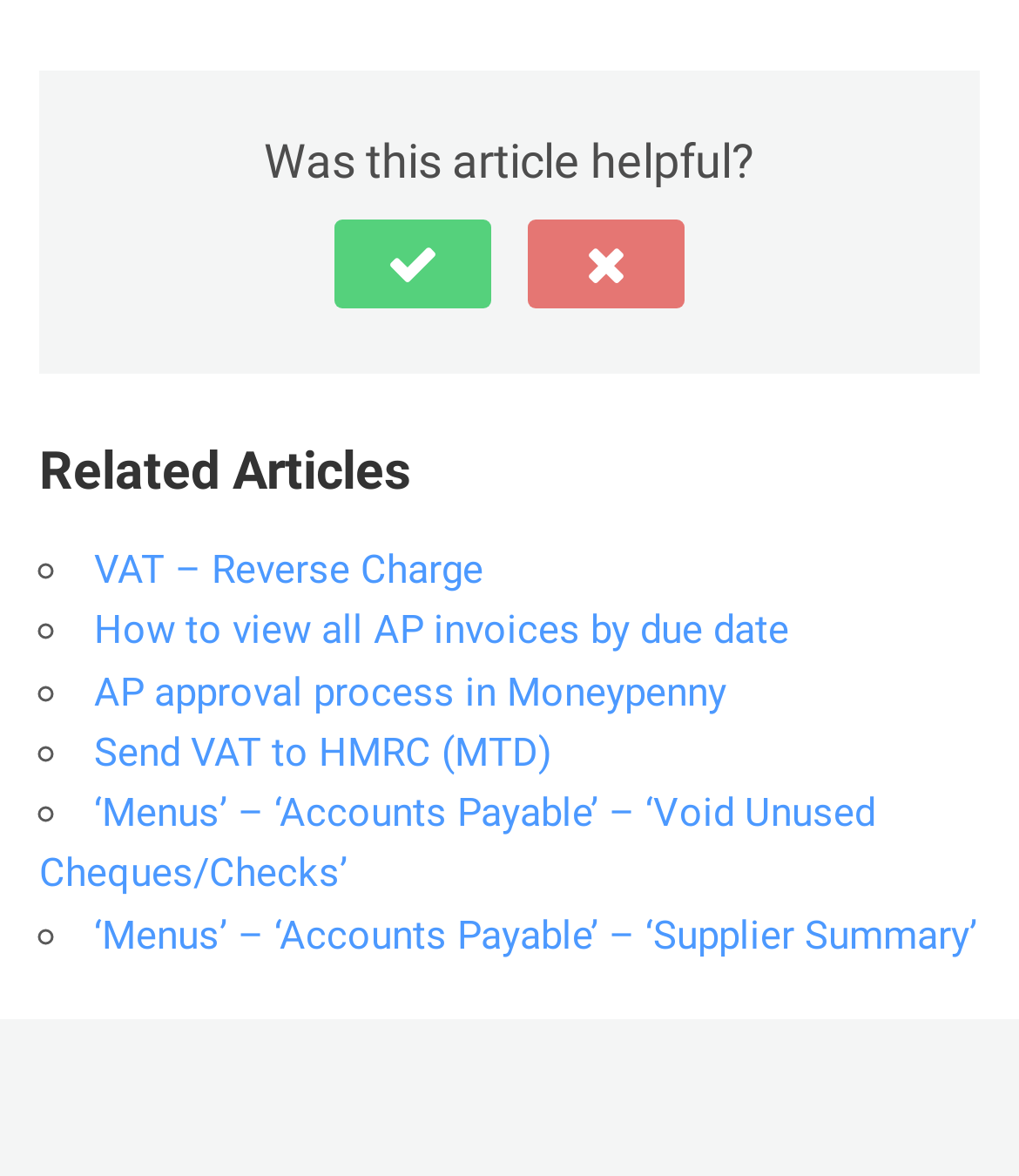Identify the bounding box coordinates of the part that should be clicked to carry out this instruction: "Click on 'No' to indicate the article was not helpful".

[0.518, 0.187, 0.672, 0.262]